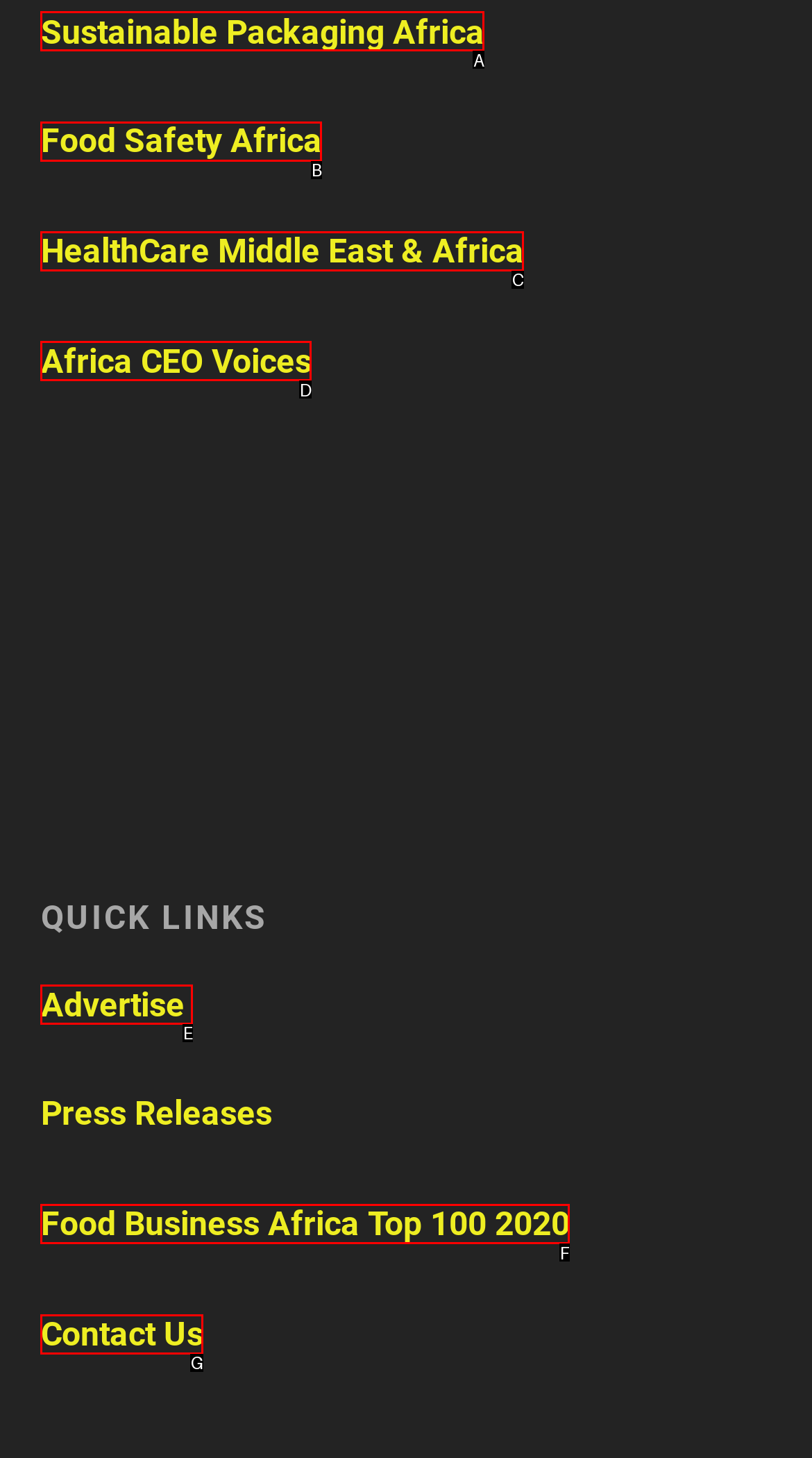Based on the given description: HealthCare Middle East & Africa, identify the correct option and provide the corresponding letter from the given choices directly.

C